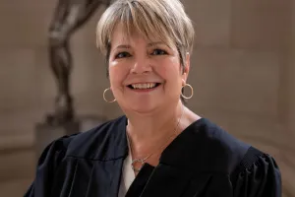Who has endorsed opposing candidate Daniel Kelly?
Offer a detailed and exhaustive answer to the question.

According to the caption, opposing candidate Daniel Kelly has received endorsements from notable anti-abortion organizations, which contrasts with Janet Protasiewicz's support from groups like Planned Parenthood.